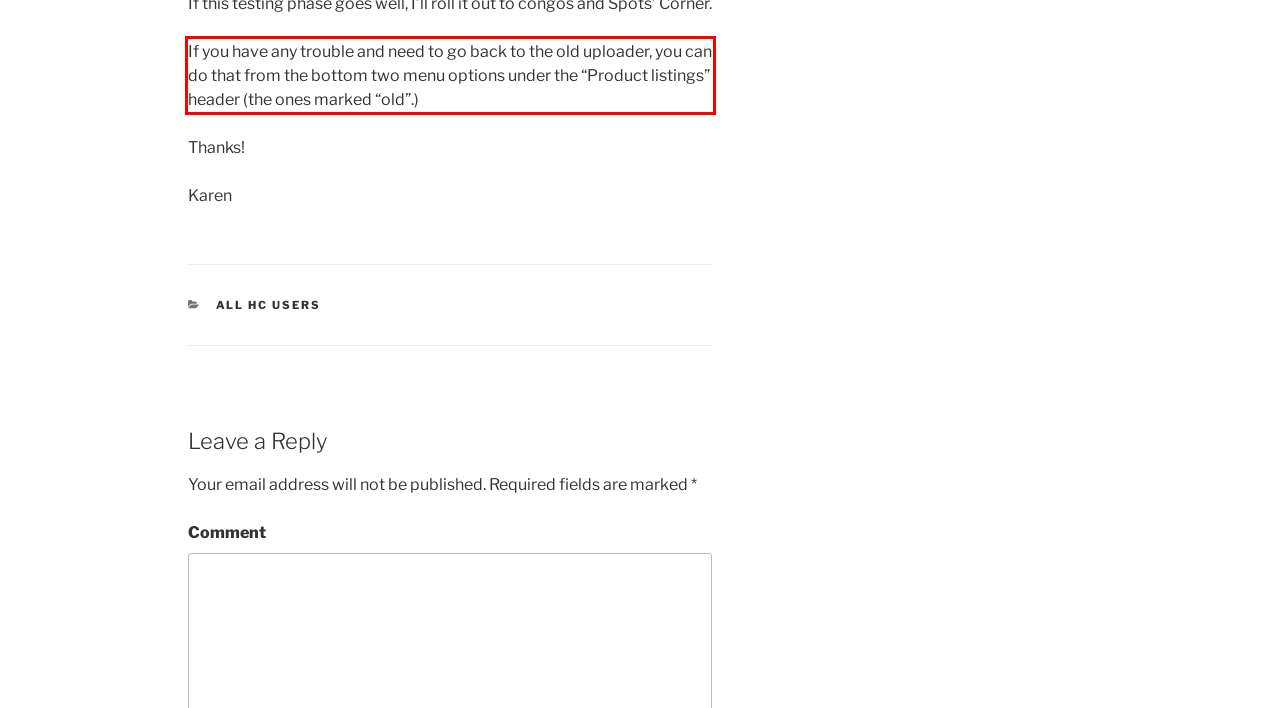You have a screenshot of a webpage where a UI element is enclosed in a red rectangle. Perform OCR to capture the text inside this red rectangle.

If you have any trouble and need to go back to the old uploader, you can do that from the bottom two menu options under the “Product listings” header (the ones marked “old”.)